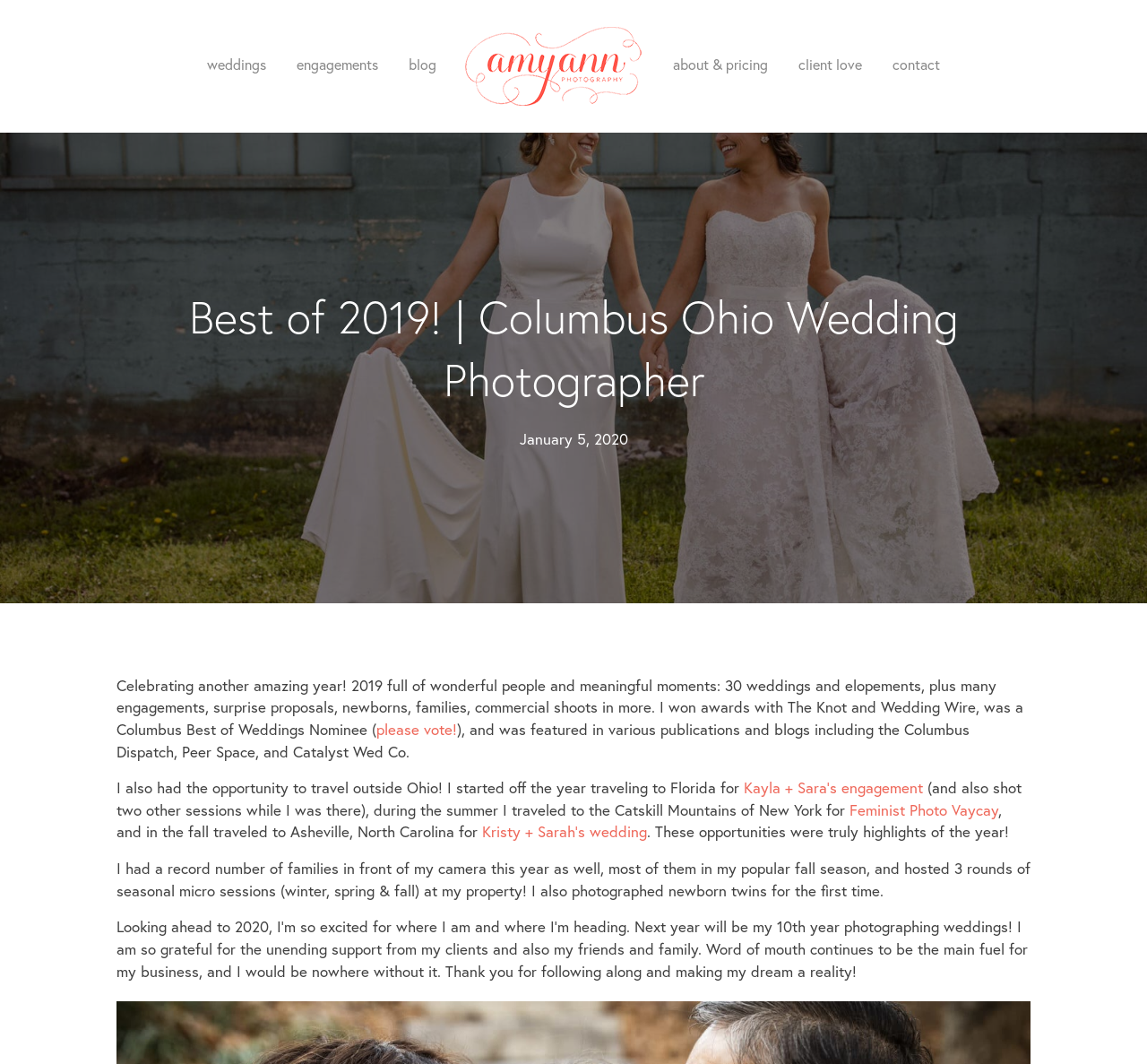How many weddings and elopements did the photographer shoot in 2019?
Based on the screenshot, answer the question with a single word or phrase.

30